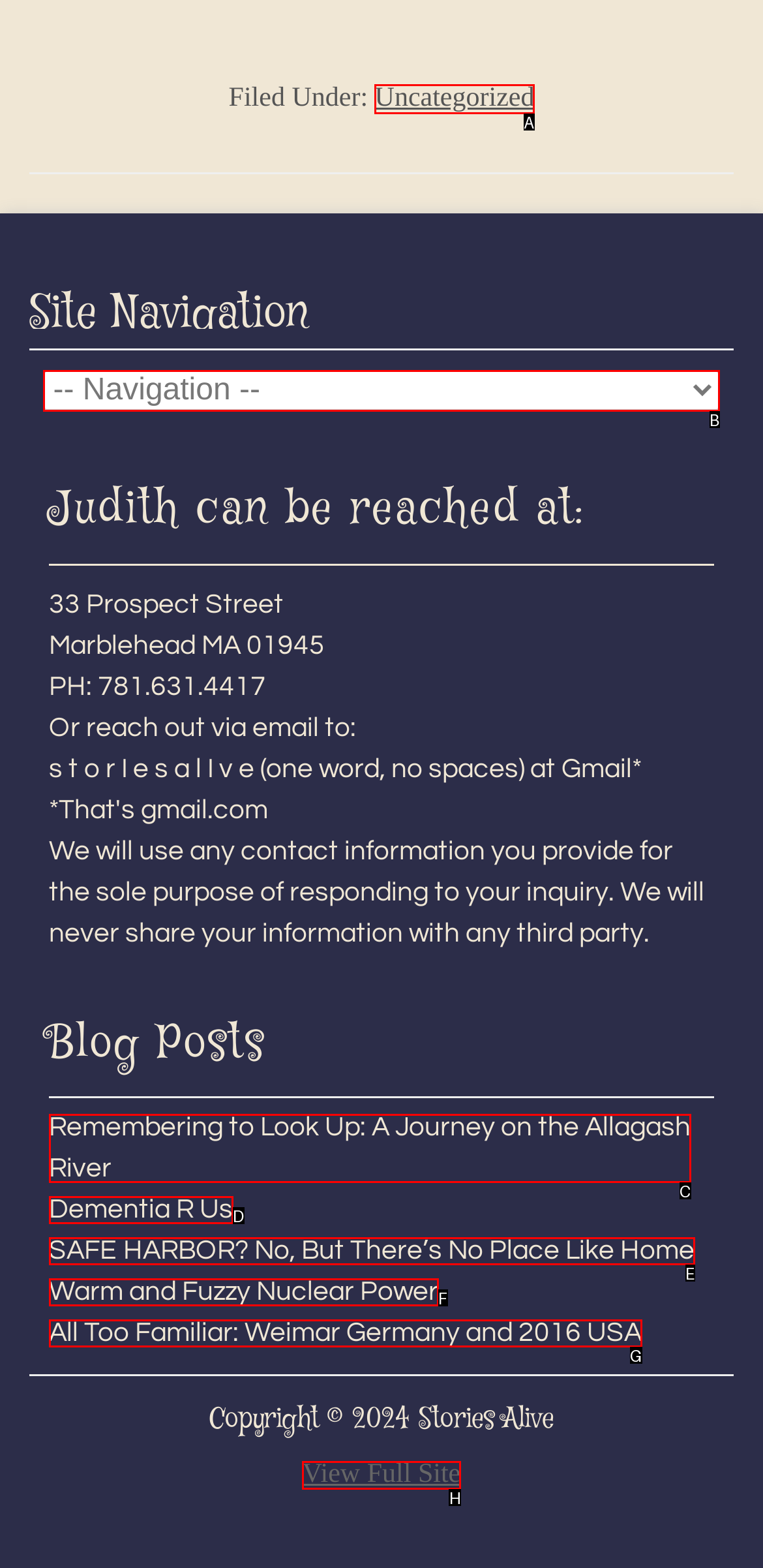Identify the correct option to click in order to complete this task: view the full site
Answer with the letter of the chosen option directly.

H